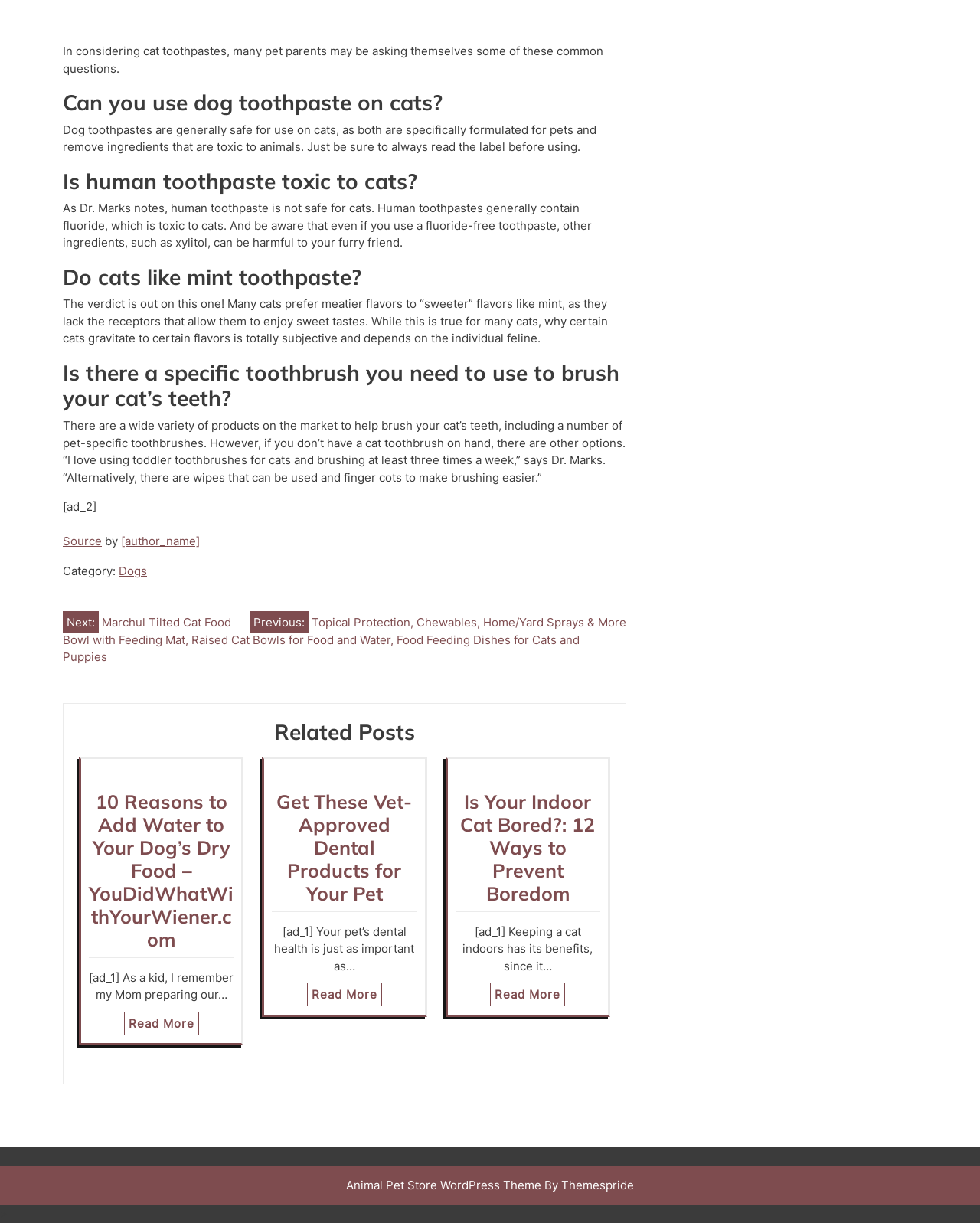Please specify the bounding box coordinates for the clickable region that will help you carry out the instruction: "Read the article '10 Reasons to Add Water to Your Dog’s Dry Food'".

[0.091, 0.641, 0.239, 0.783]